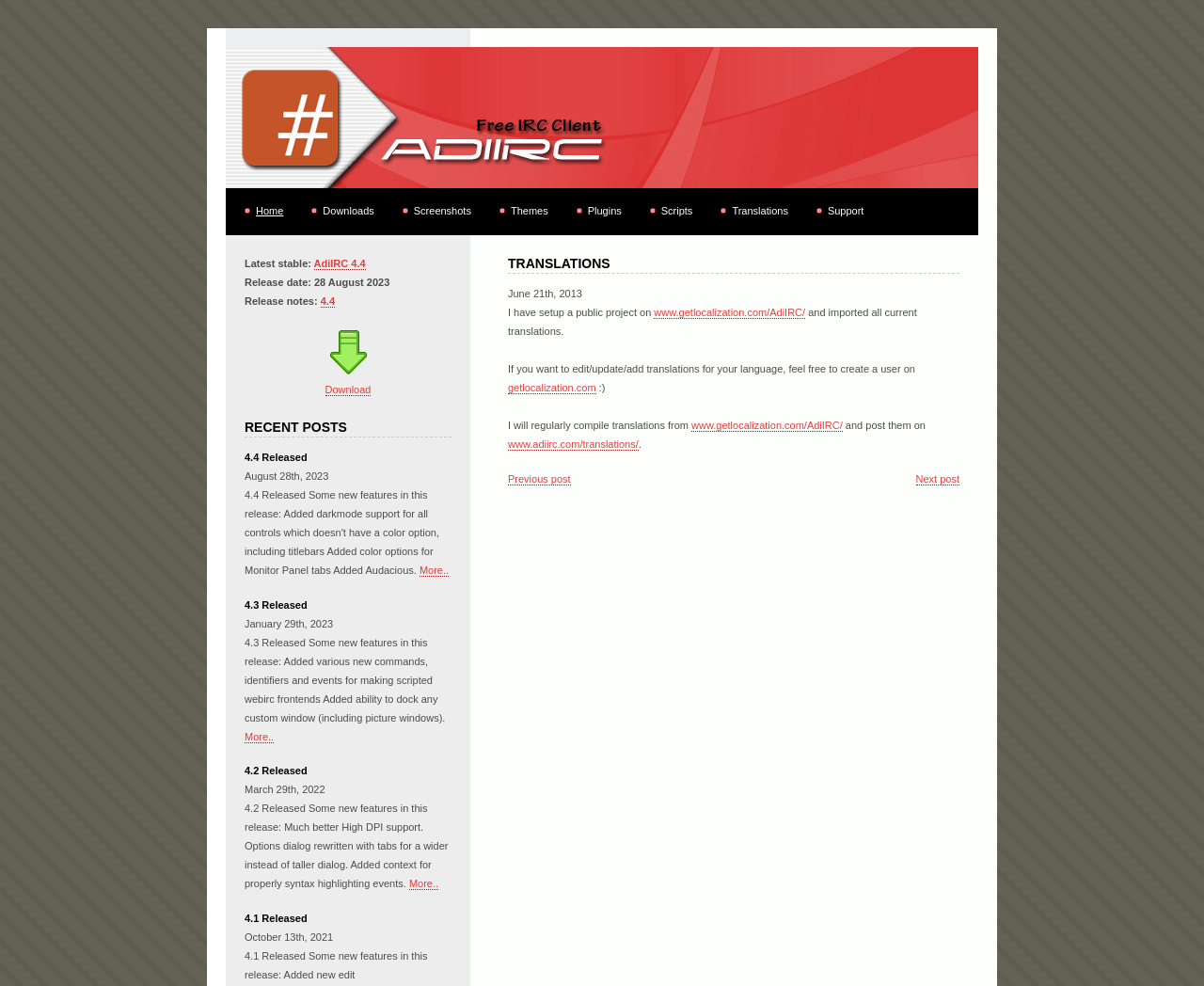Identify the bounding box for the UI element described as: "Themes". The coordinates should be four float numbers between 0 and 1, i.e., [left, top, right, bottom].

[0.415, 0.191, 0.479, 0.233]